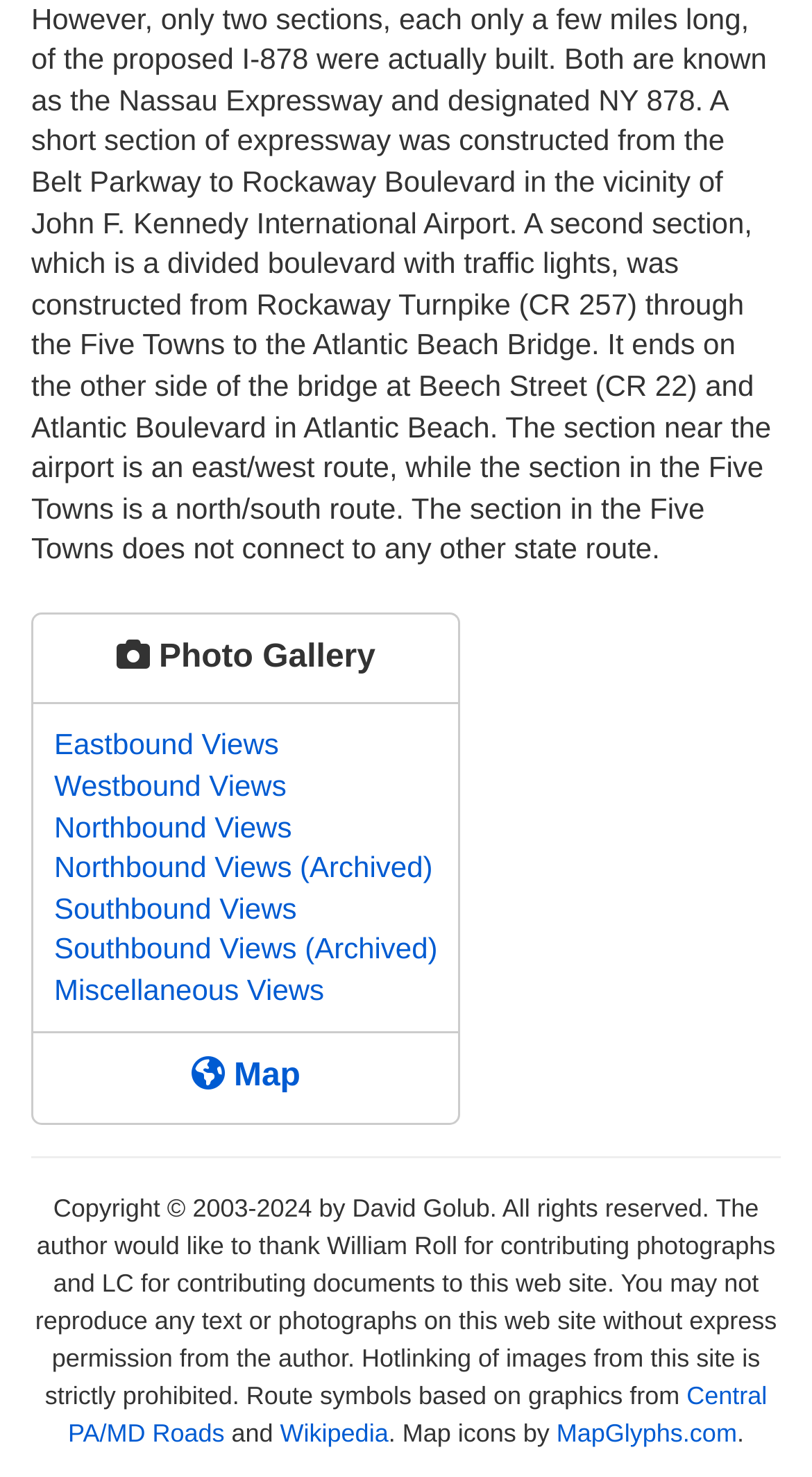Find the bounding box coordinates for the element that must be clicked to complete the instruction: "Visit Central PA/MD Roads". The coordinates should be four float numbers between 0 and 1, indicated as [left, top, right, bottom].

[0.084, 0.935, 0.945, 0.98]